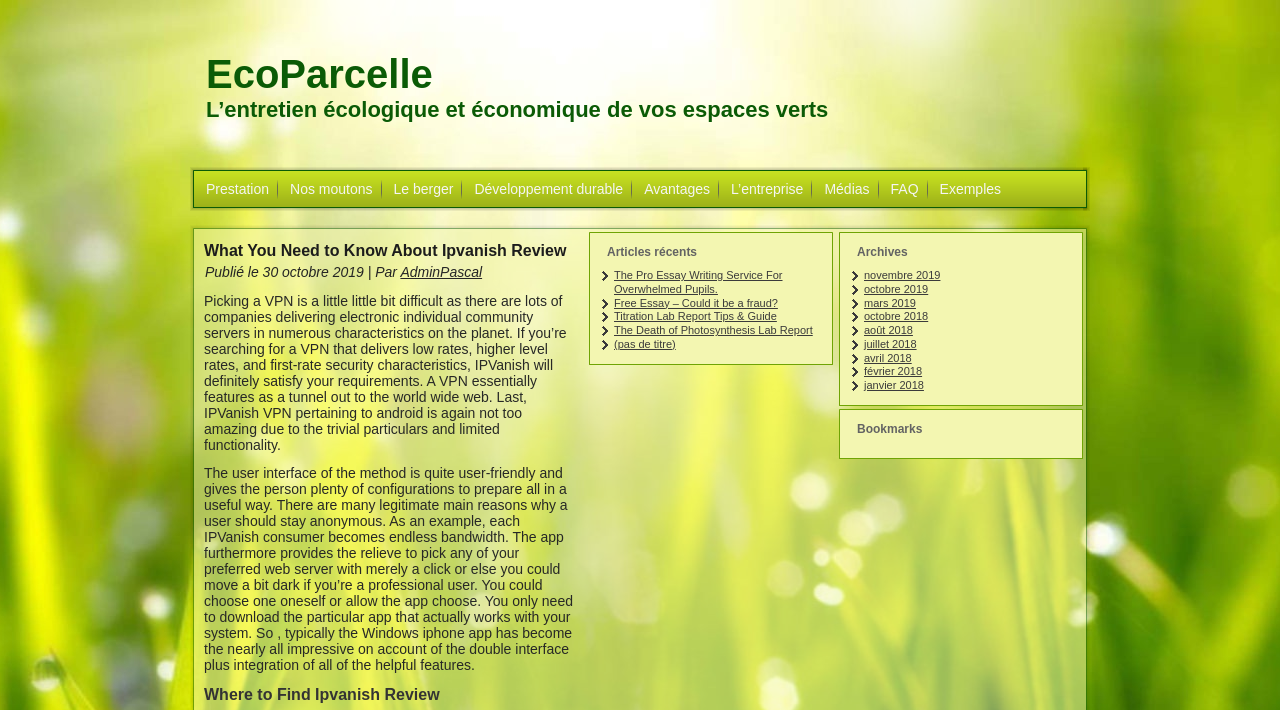Predict the bounding box coordinates of the area that should be clicked to accomplish the following instruction: "Click on the 'novembre 2019' link". The bounding box coordinates should consist of four float numbers between 0 and 1, i.e., [left, top, right, bottom].

[0.675, 0.379, 0.735, 0.396]